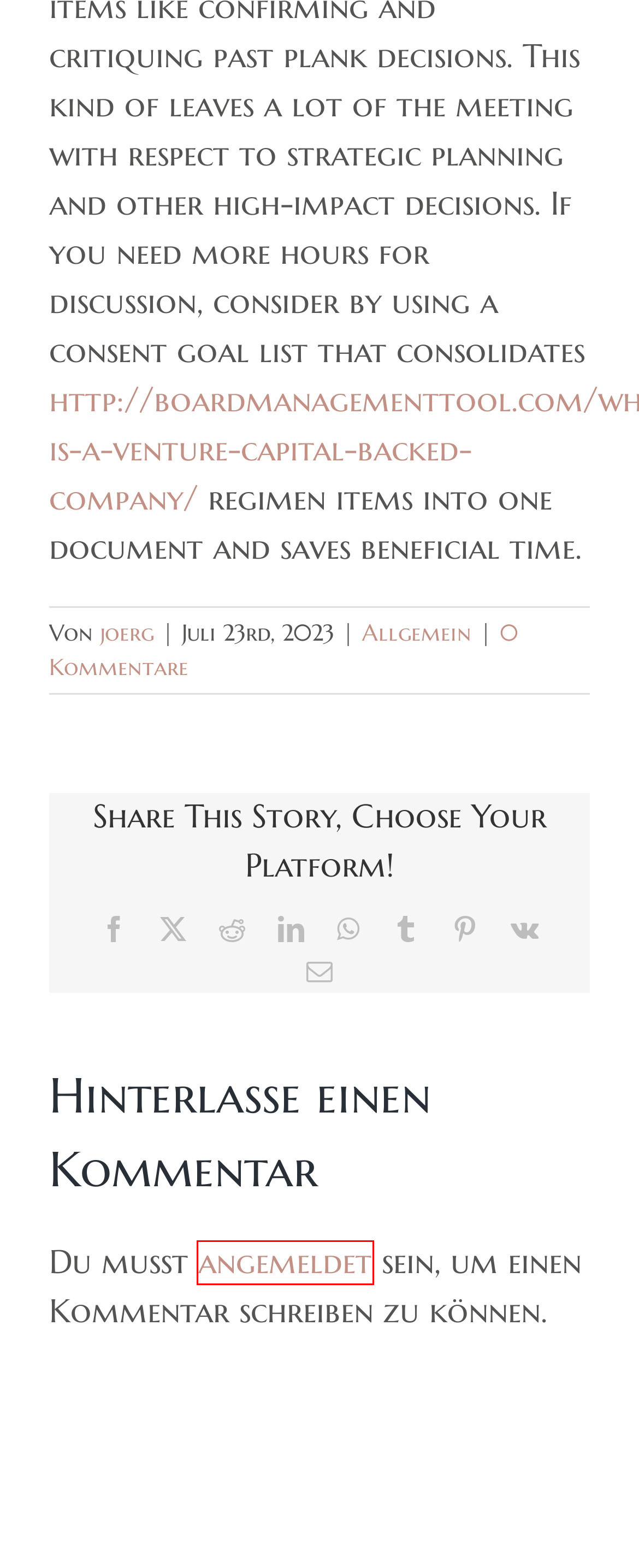View the screenshot of the webpage containing a red bounding box around a UI element. Select the most fitting webpage description for the new page shown after the element in the red bounding box is clicked. Here are the candidates:
A. Werbeatelier Baurichter Home - Werbeagentur Baurichter
B. Datenschutz – Osteopathie Reske
C. Osteopathie Reske
D. VK | 登录
E. Allgemein – Osteopathie Reske
F. Impressum – Osteopathie Reske
G. OneLogin
H. joerg – Osteopathie Reske

G